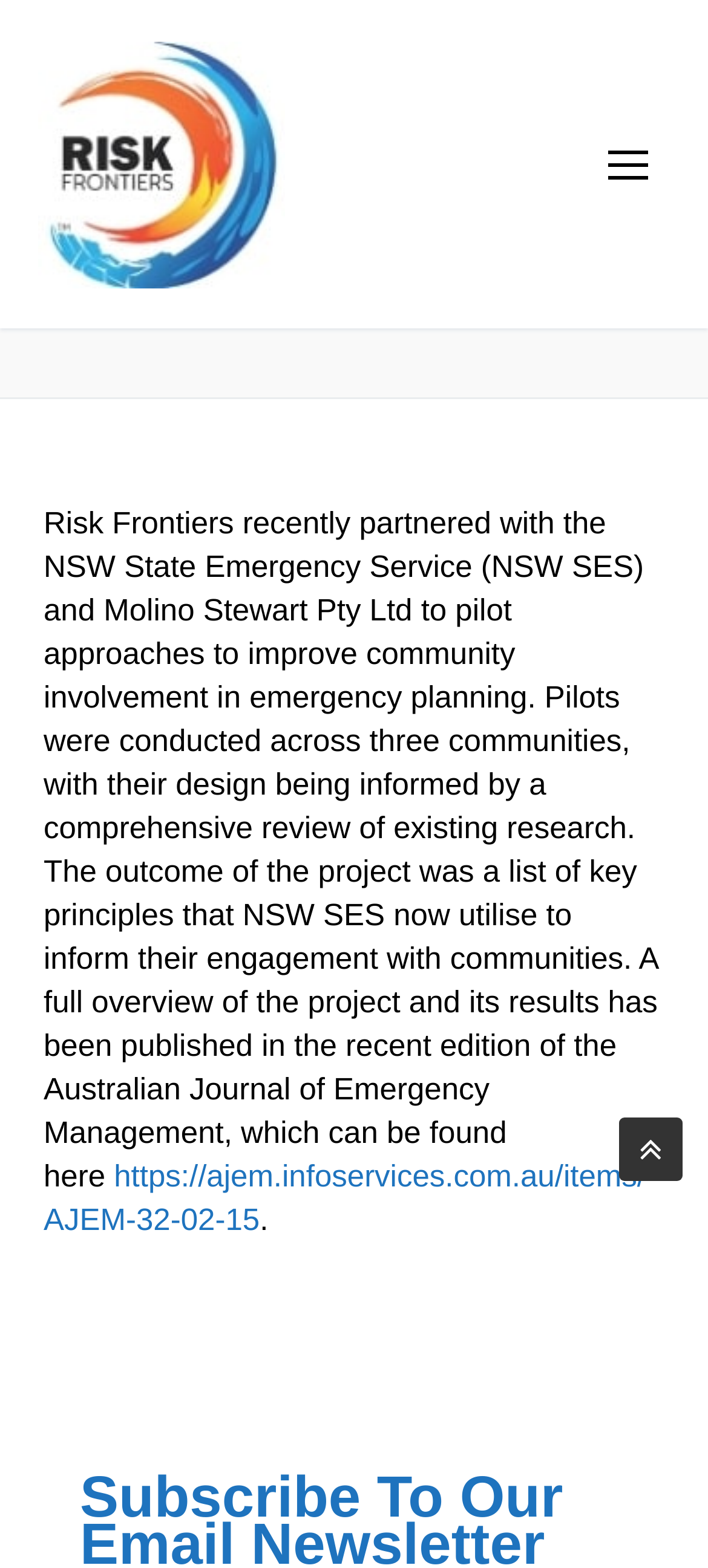Locate the bounding box coordinates for the element described below: "alt="RISK FRONTIERS"". The coordinates must be four float values between 0 and 1, formatted as [left, top, right, bottom].

[0.054, 0.026, 0.403, 0.183]